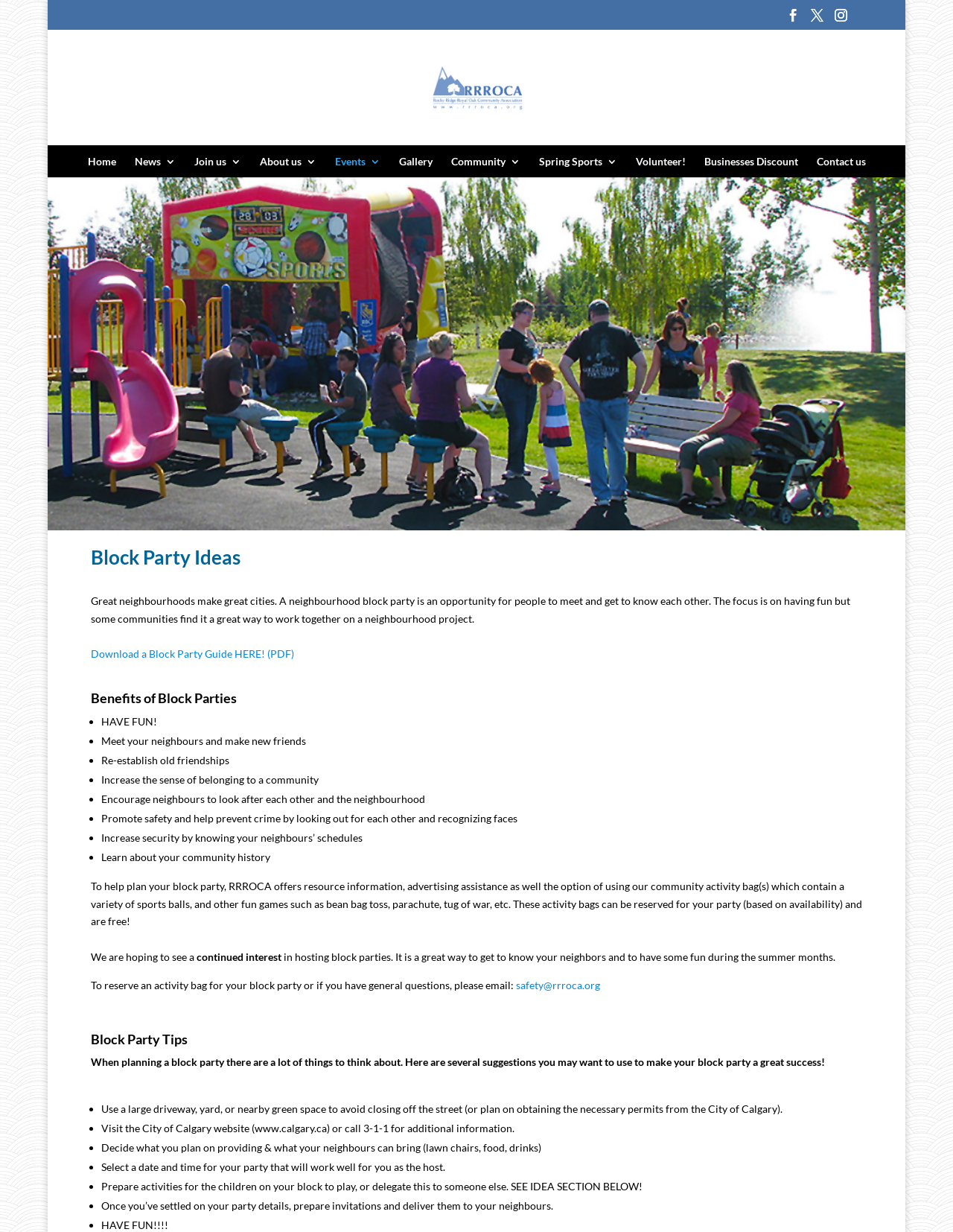How can you reserve an activity bag for a block party?
Please answer the question with as much detail and depth as you can.

The webpage states that if you want to reserve an activity bag for your block party or have general questions, you can email safety@rrroca.org.